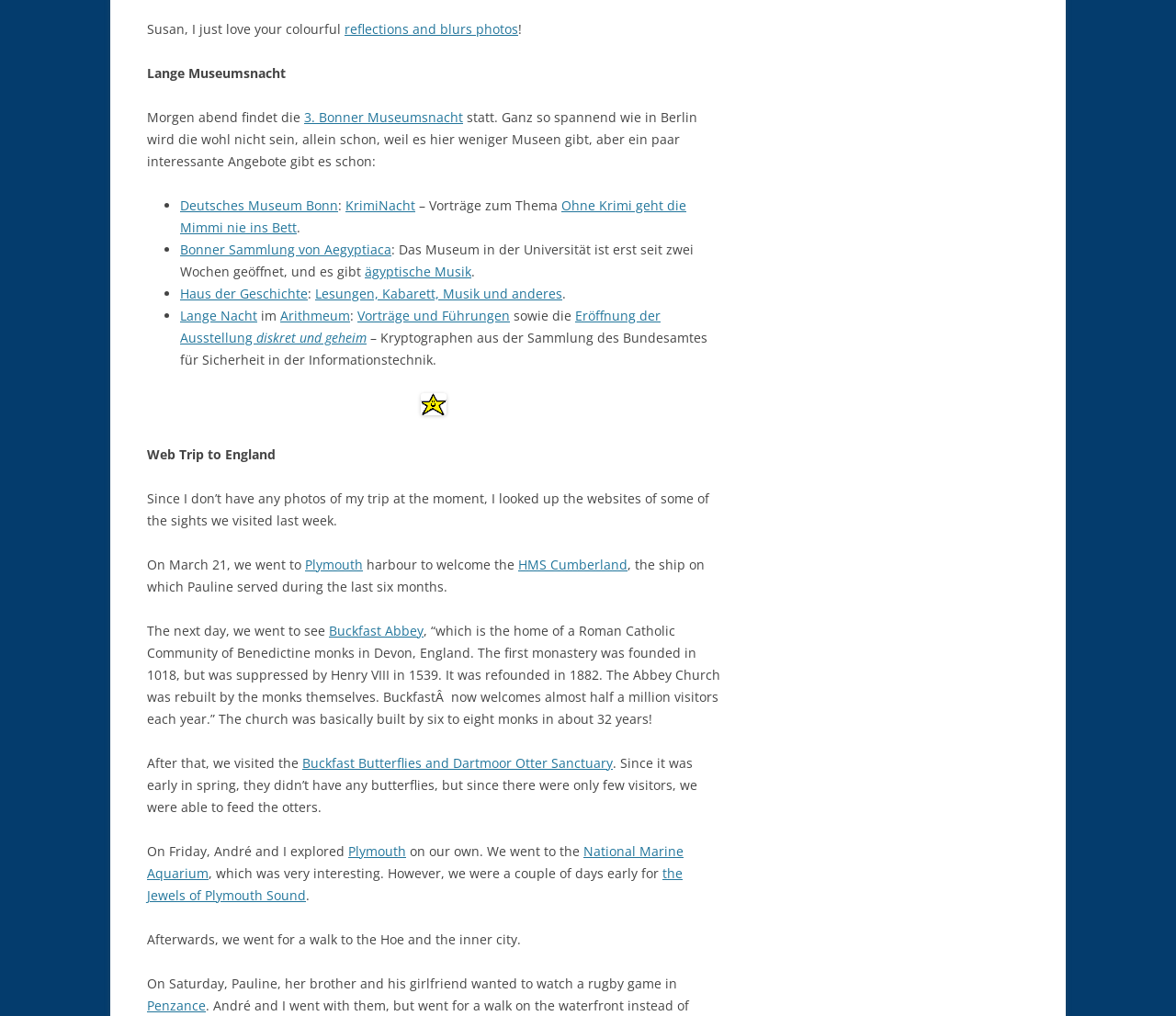Please provide a one-word or phrase answer to the question: 
What is the name of the aquarium mentioned in the text?

National Marine Aquarium